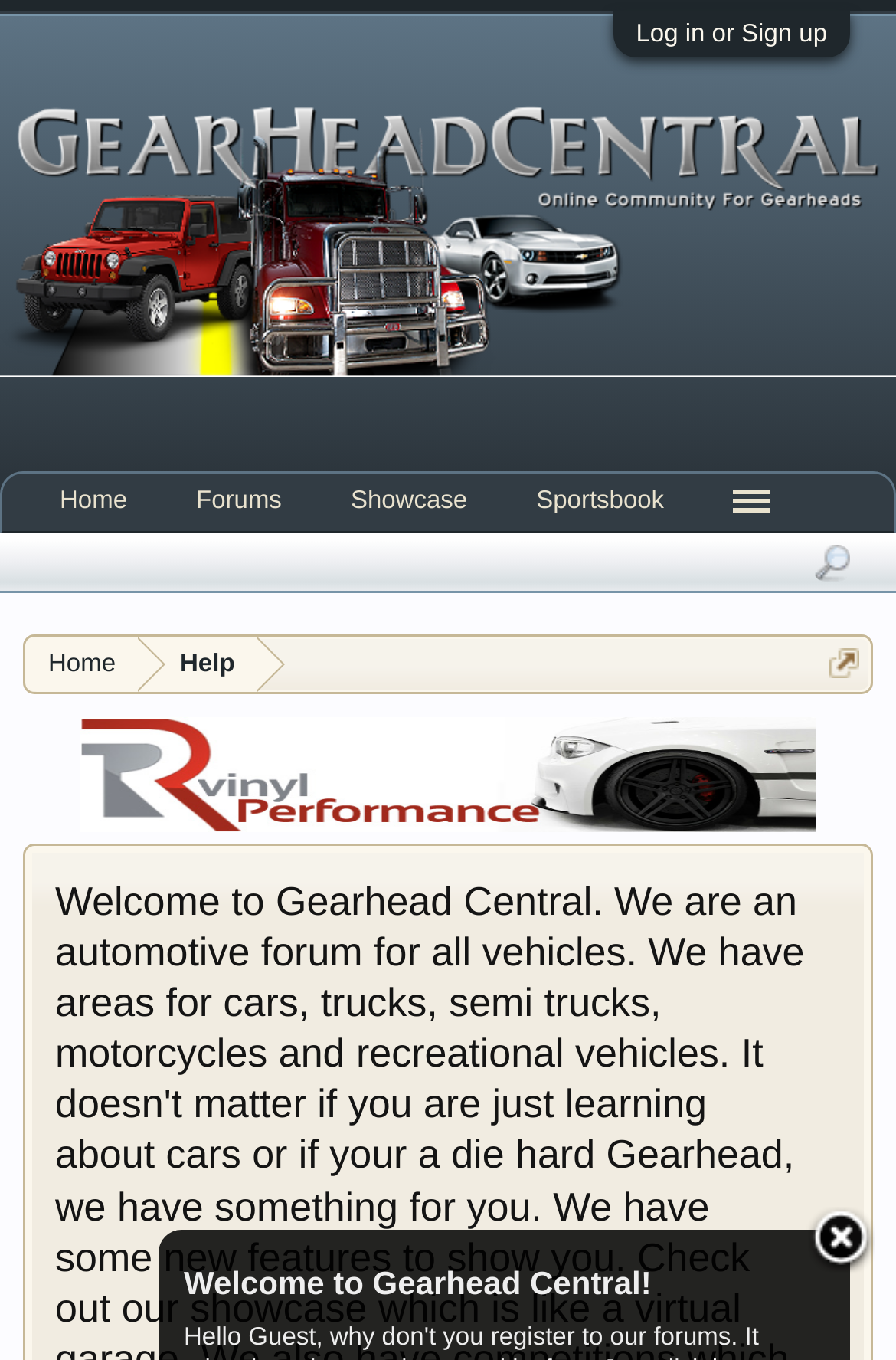Please identify the bounding box coordinates of the element that needs to be clicked to execute the following command: "Go to Home". Provide the bounding box using four float numbers between 0 and 1, formatted as [left, top, right, bottom].

[0.028, 0.468, 0.155, 0.51]